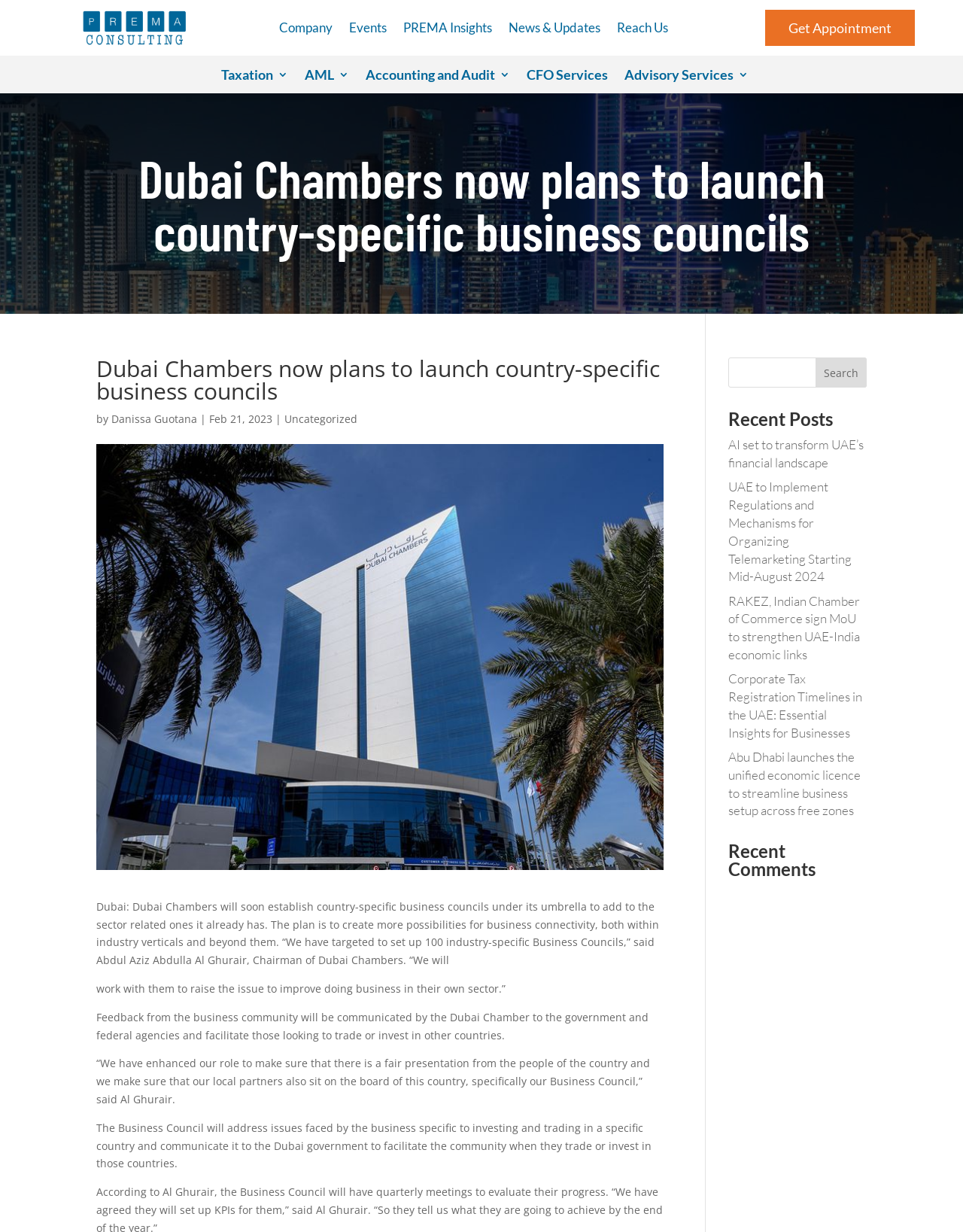Create a full and detailed caption for the entire webpage.

The webpage appears to be a news article or blog post from PREMA CONSULTING, with the title "Dubai Chambers now plans to launch country-specific business councils". At the top, there is a navigation menu with links to "Company", "Events", "PREMA Insights", "News & Updates", and "Reach Us". 

Below the title, there is an image and a link to an unknown destination. The article's author, Danissa Guotana, and the date of publication, Feb 21, 2023, are mentioned. The article discusses Dubai Chambers' plan to establish country-specific business councils to create more possibilities for business connectivity.

The main content of the article is divided into several paragraphs, with quotes from Abdul Aziz Abdulla Al Ghurair, Chairman of Dubai Chambers. The article explains the role of the Business Council in addressing issues faced by businesses and communicating them to the Dubai government.

On the right side of the page, there is a search bar with a "Search" button. Below the search bar, there are headings for "Recent Posts" and "Recent Comments", with links to several news articles.

There are also several links to various services, including "Taxation 3", "AML 3", "Accounting and Audit 3", "CFO Services", and "Advisory Services 3", which are likely related to the consulting services offered by PREMA CONSULTING.